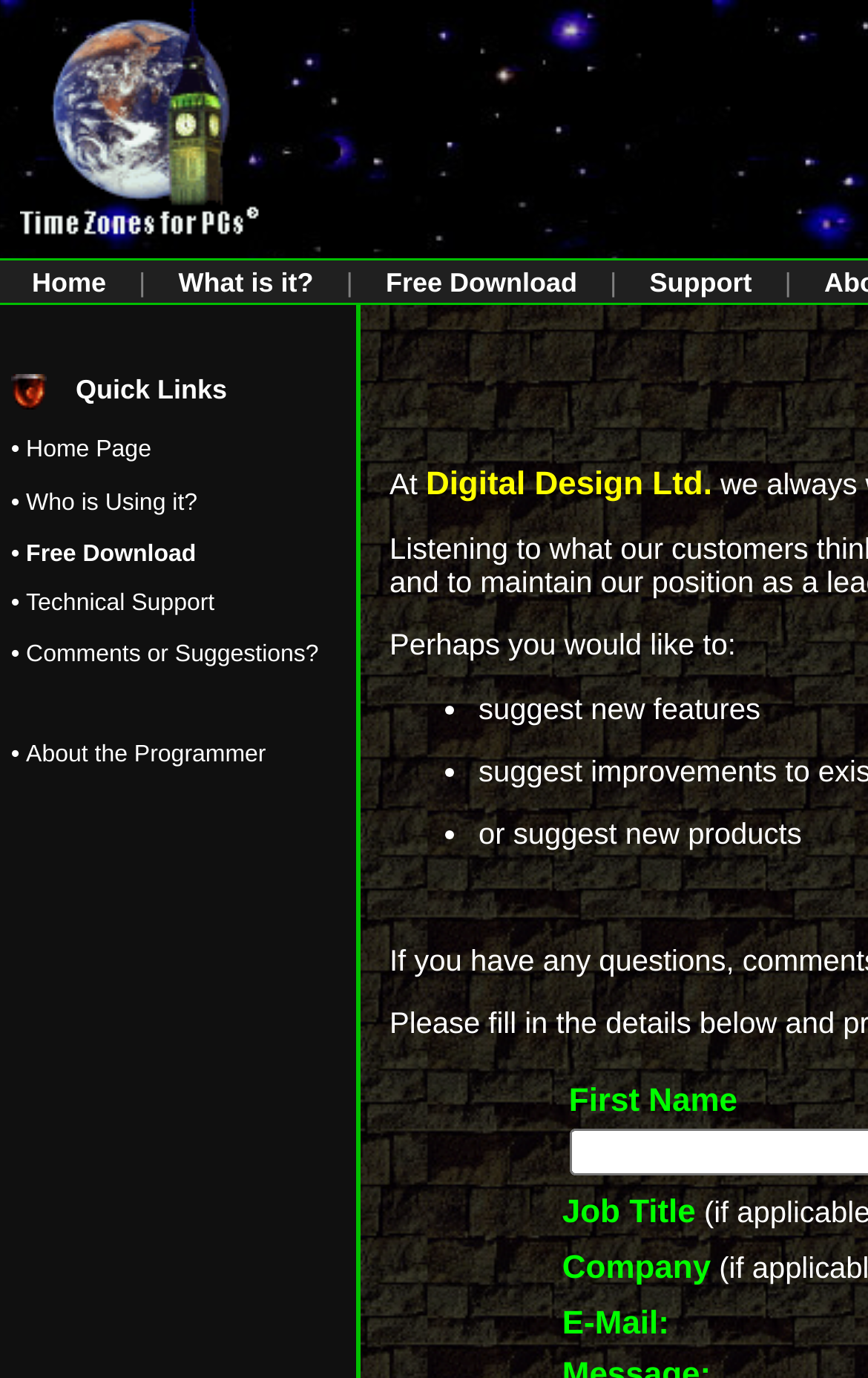How many images are on the webpage?
Using the image, respond with a single word or phrase.

14